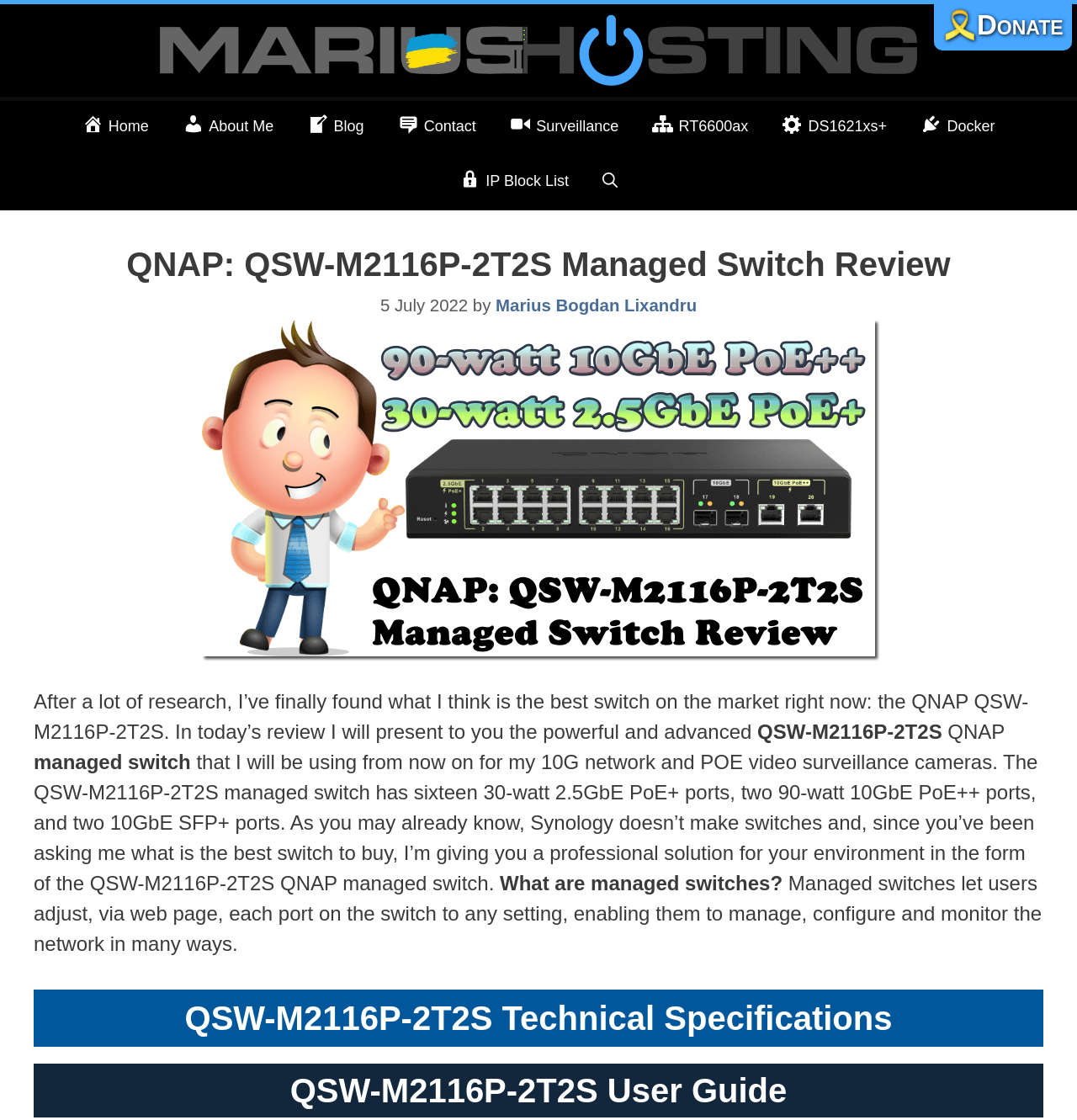Can you extract the primary headline text from the webpage?

QNAP: QSW-M2116P-2T2S Managed Switch Review